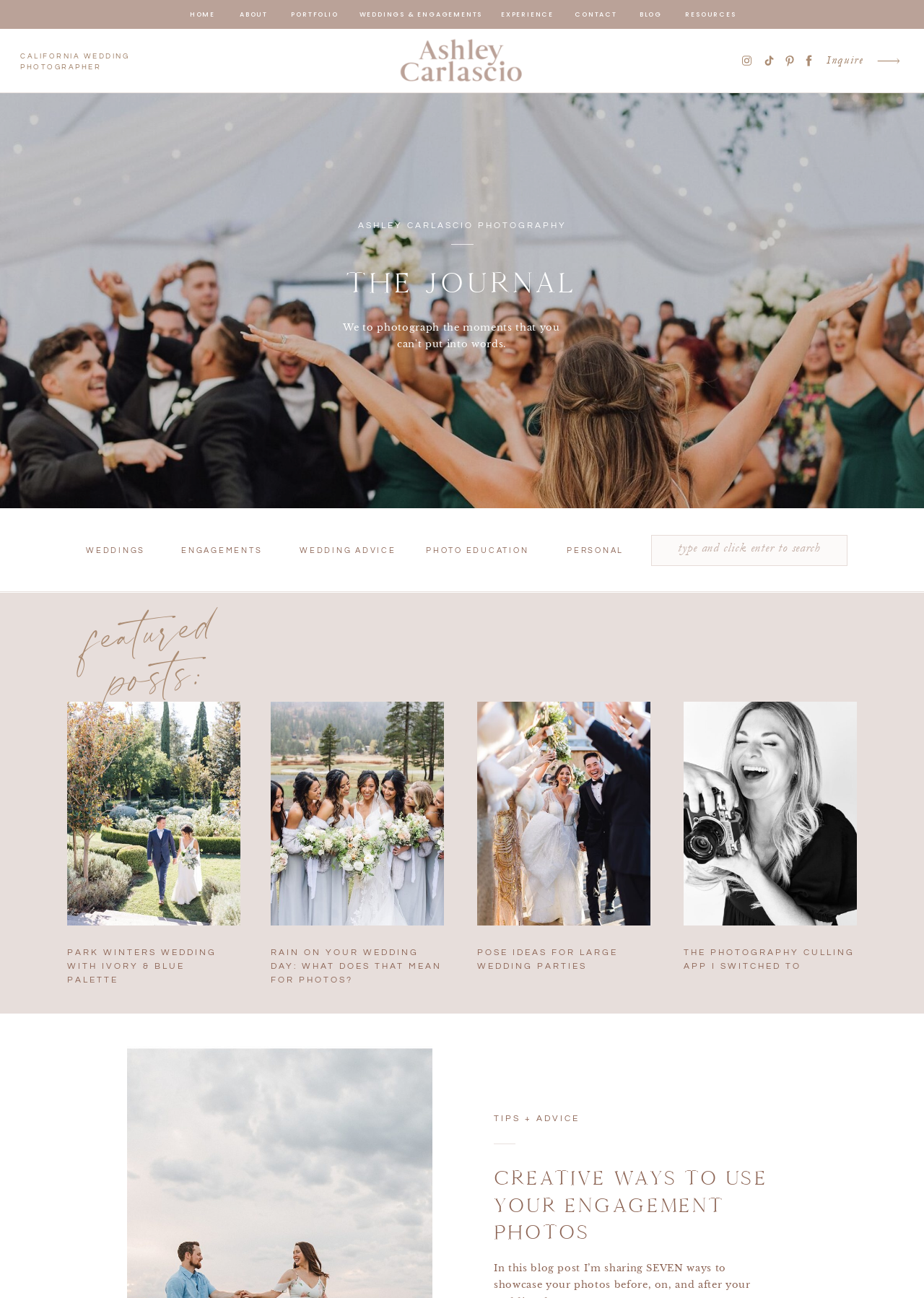Locate the bounding box coordinates of the element that should be clicked to execute the following instruction: "Explore the Symbolism section".

None